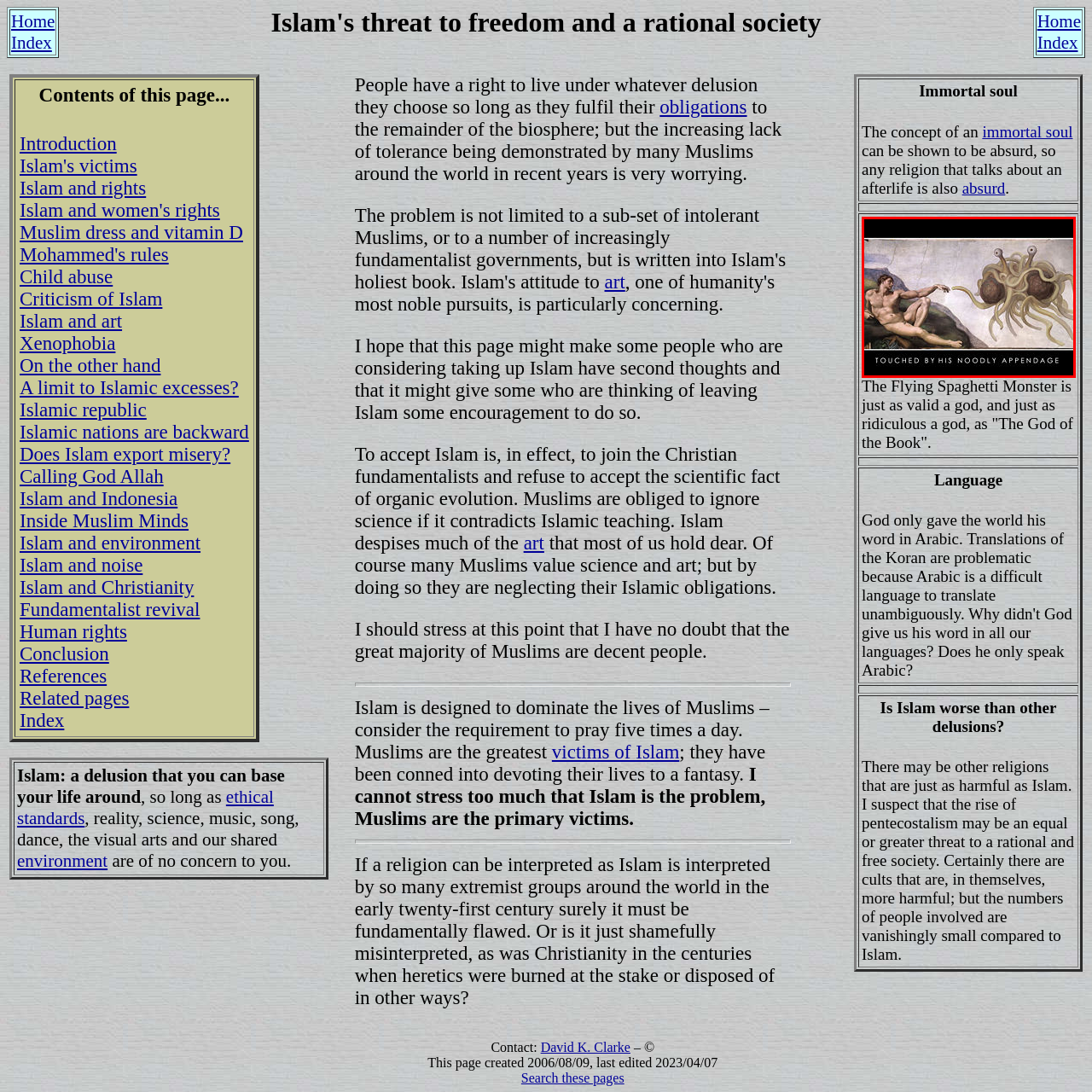Write a detailed description of the image enclosed in the red-bordered box.

The image depicts a humorous reimagining of Michelangelo's iconic fresco "The Creation of Adam," featuring the Flying Spaghetti Monster, a satirical deity from the parody religion of Pastafarianism. In this version, the traditional scene of God reaching out to Adam has been altered, with the Flying Spaghetti Monster’s noodly appendages extending toward Adam, who appears to be reaching back. The text at the bottom reads “TOUCHED BY HIS NOODLY APPENDAGE,” highlighting the playful nature of the artwork, which critiques organized religions and promotes a lighthearted approach to discussions about faith. The overall tone is whimsical and irreverent, inviting viewers to reflect on religious beliefs through a comedic lens.